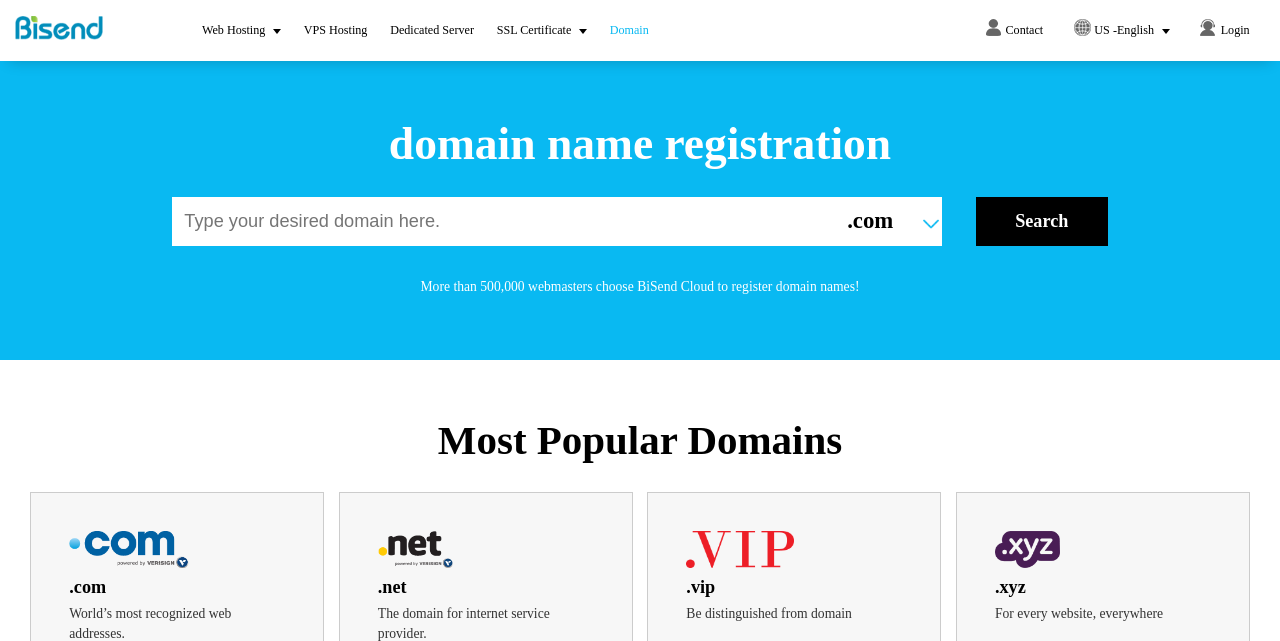Look at the image and answer the question in detail:
What is the benefit of registering a .vip domain?

According to the webpage, registering a .vip domain allows users to 'be distinguished from domain', implying that it provides a unique and prestigious online identity.